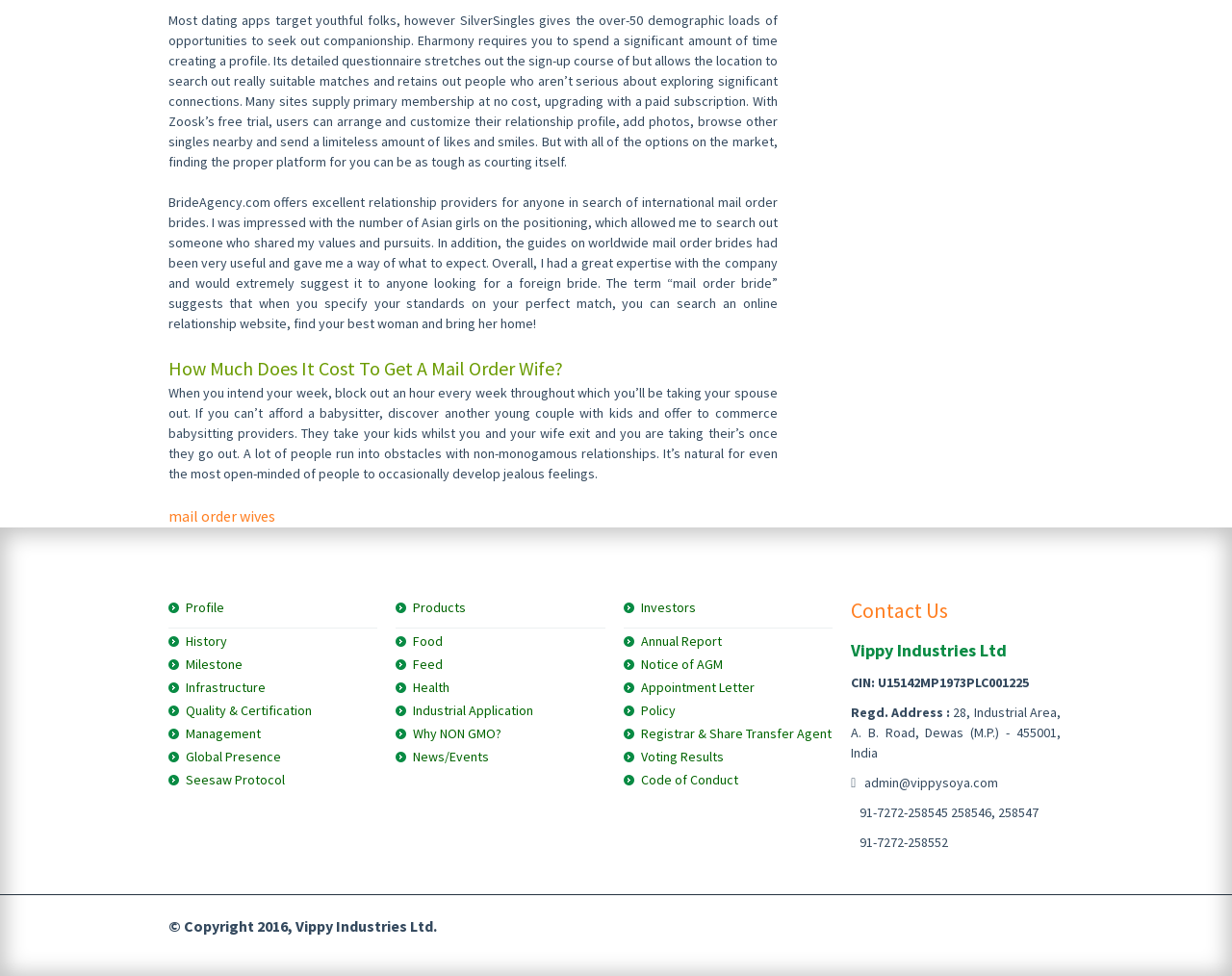What type of company is Vippy Industries Ltd?
Based on the image, provide your answer in one word or phrase.

Food or industrial company